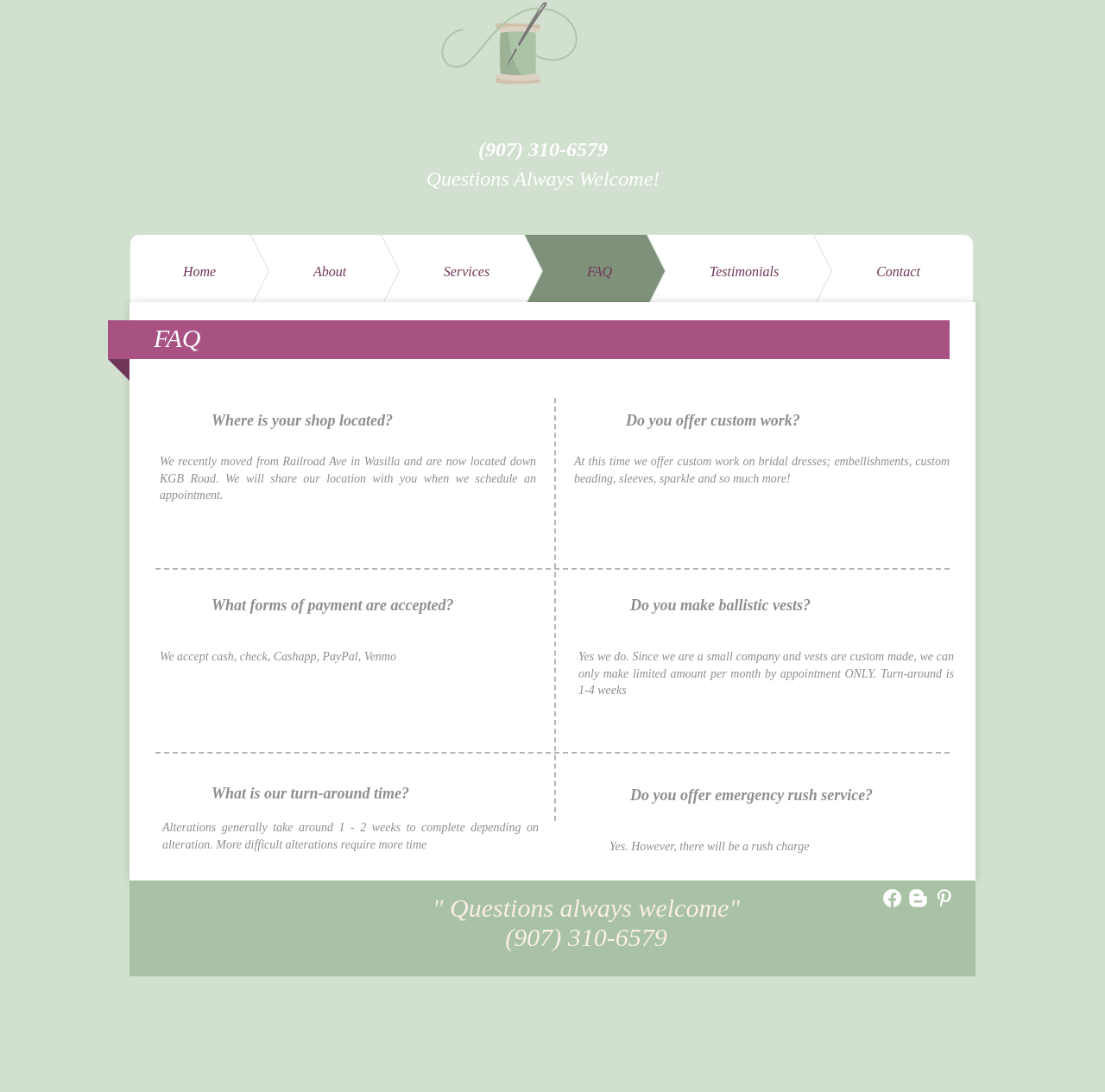What is the turn-around time for alterations? Examine the screenshot and reply using just one word or a brief phrase.

1-2 weeks